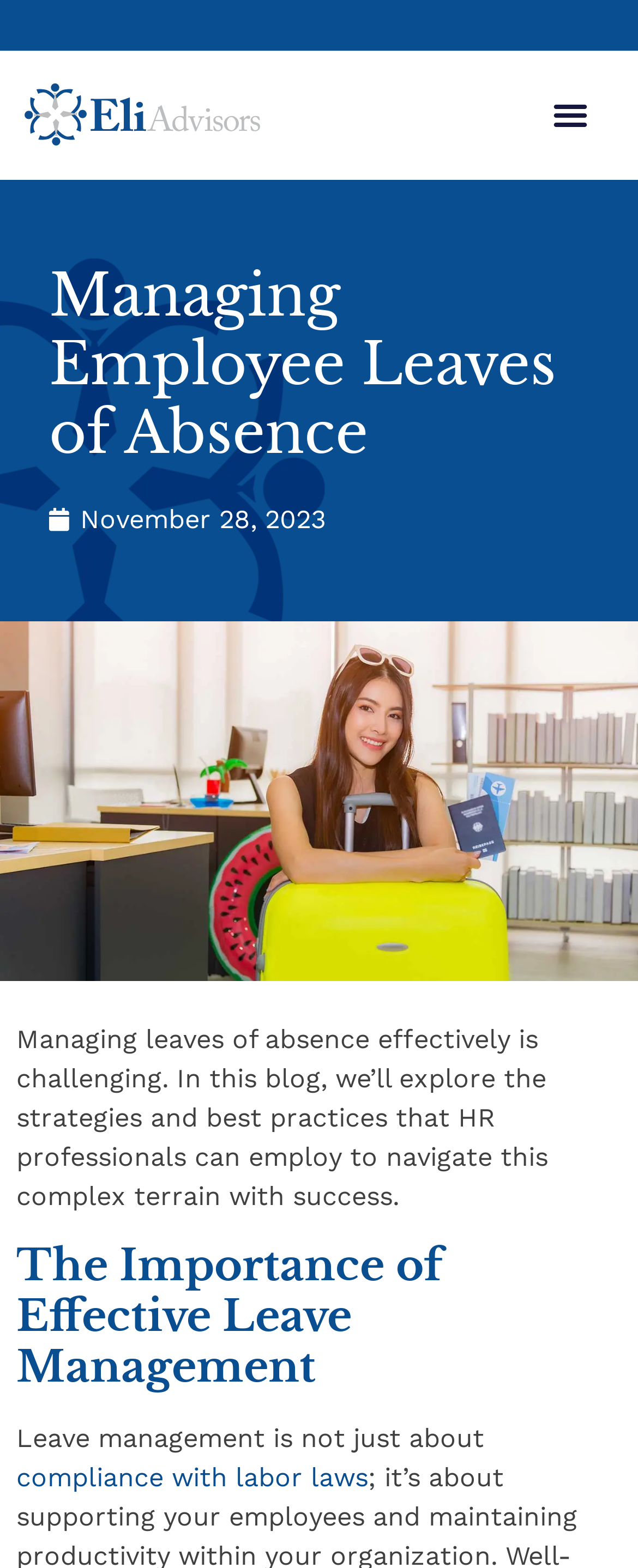How many headings are there in the blog post?
Using the screenshot, give a one-word or short phrase answer.

2